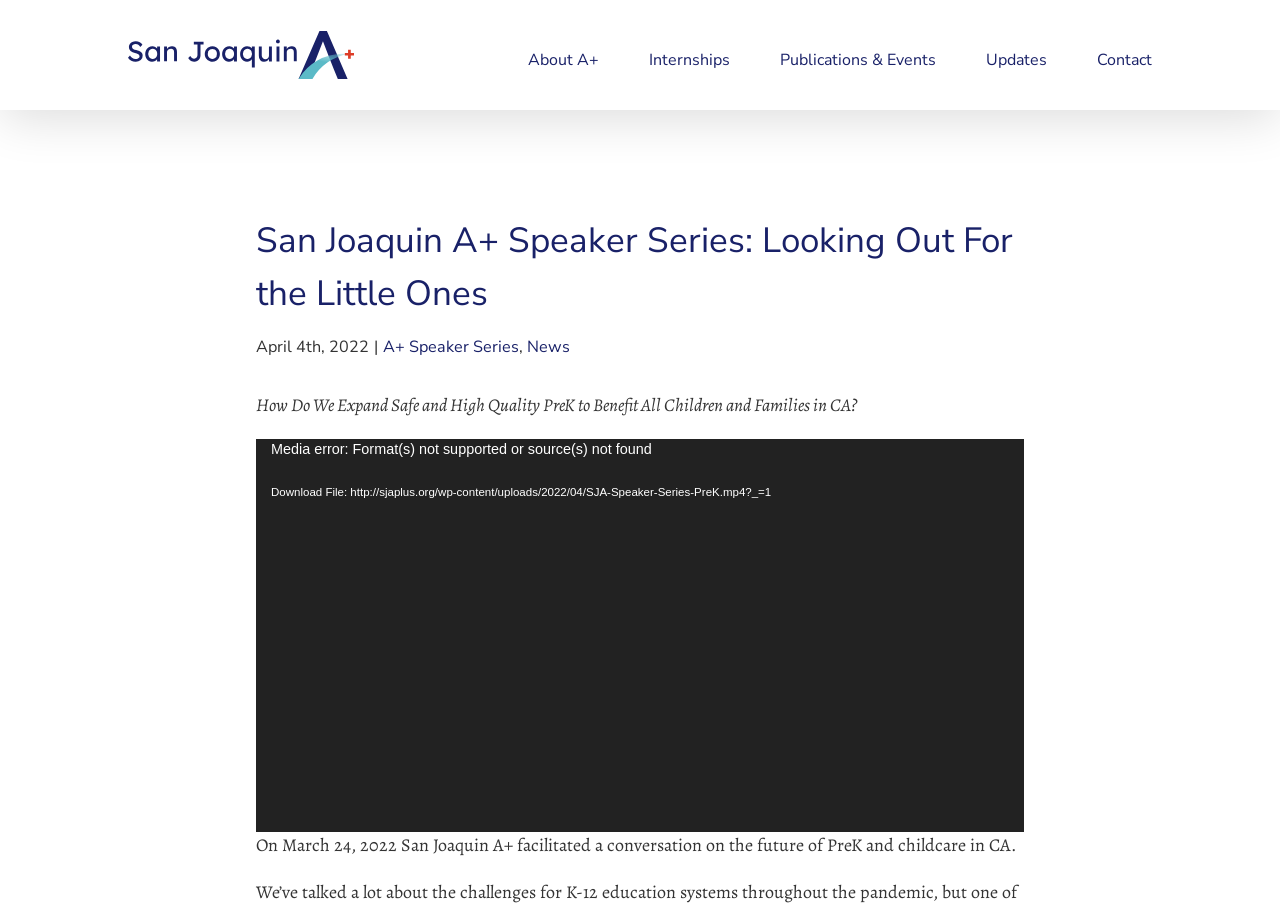Pinpoint the bounding box coordinates of the area that must be clicked to complete this instruction: "Click the San Joaquin A+ Logo".

[0.1, 0.034, 0.276, 0.087]